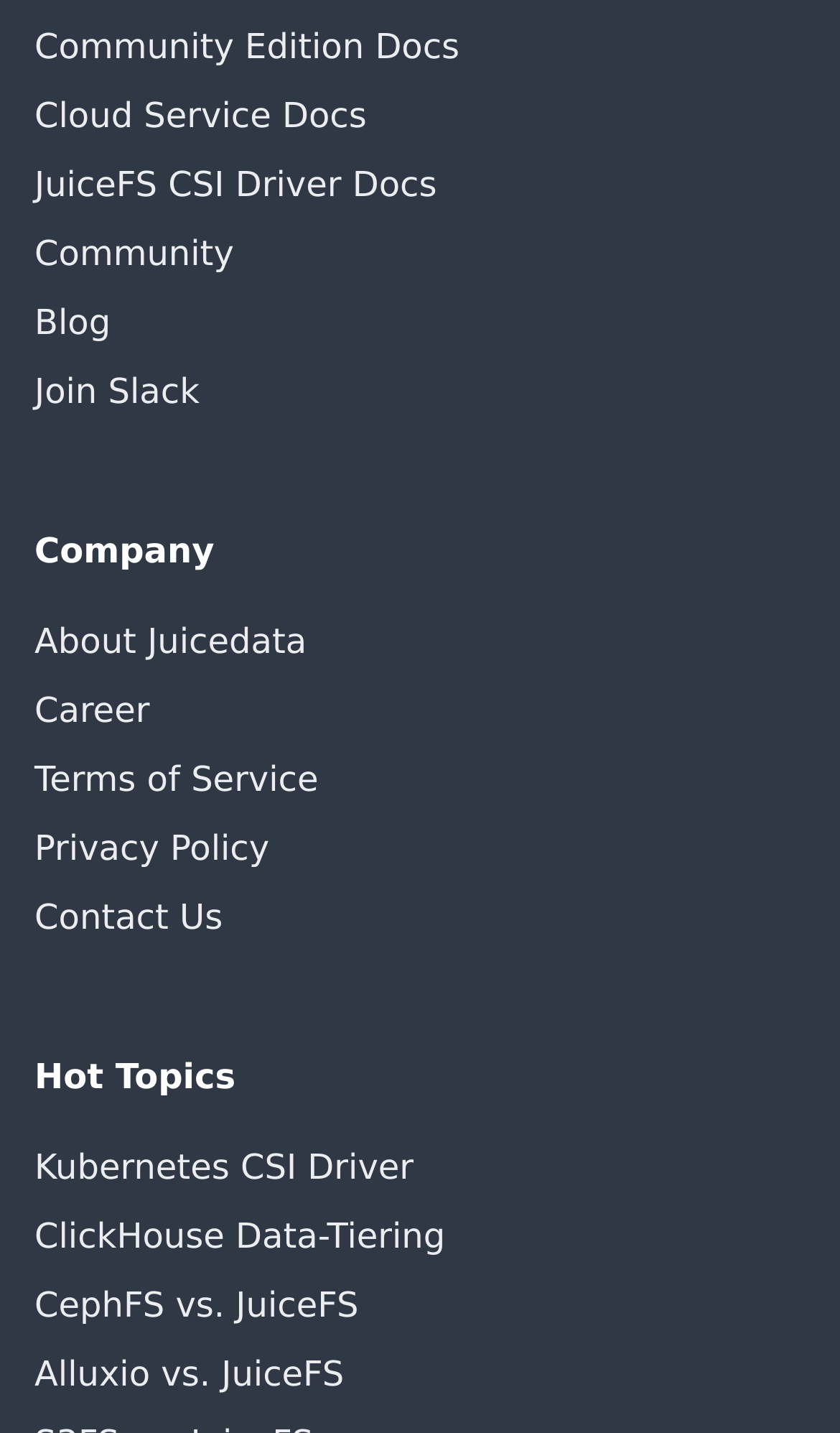Respond to the following question using a concise word or phrase: 
What is the company name mentioned on the webpage?

Juicedata